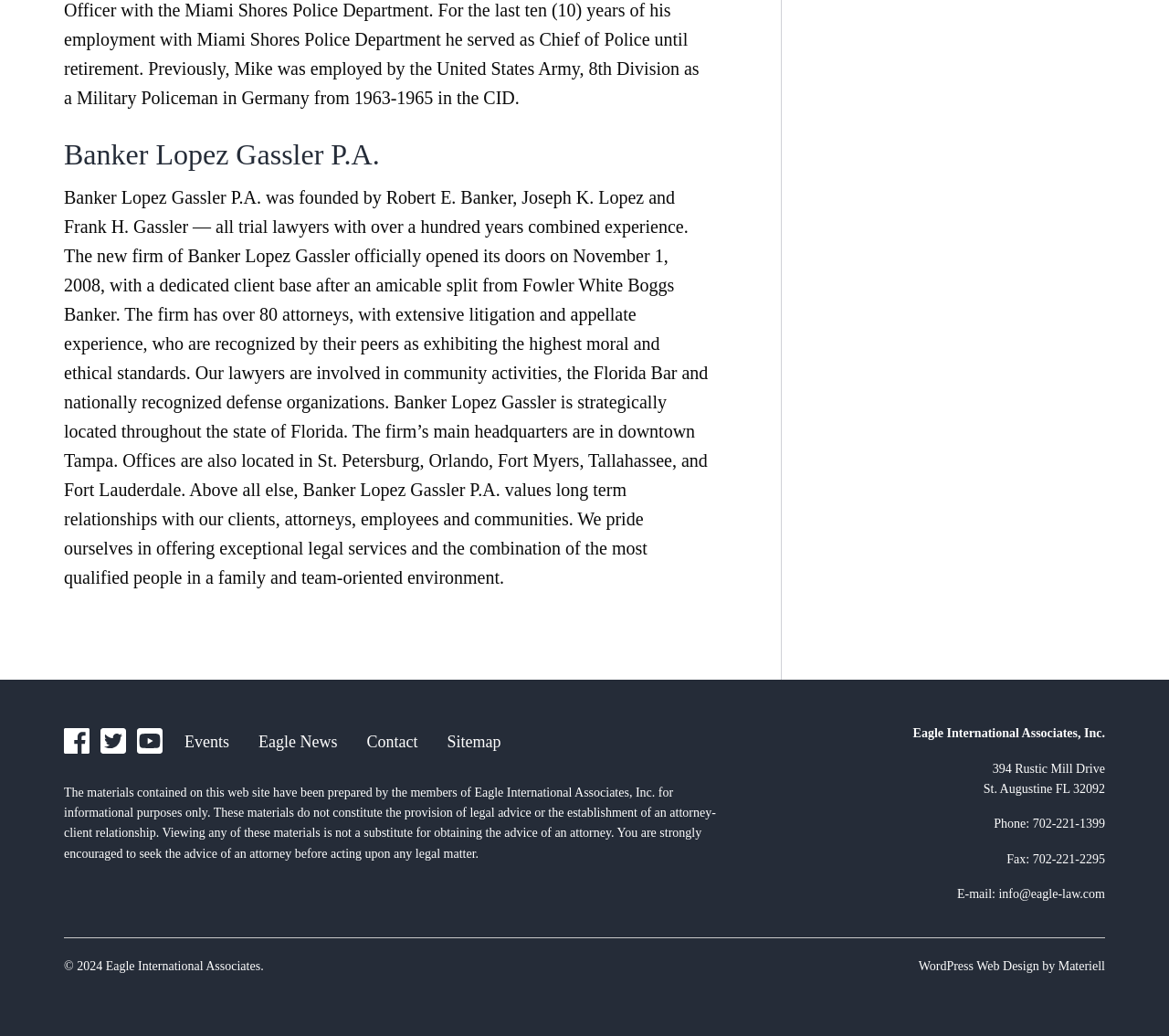Given the description: "Eagle News", determine the bounding box coordinates of the UI element. The coordinates should be formatted as four float numbers between 0 and 1, [left, top, right, bottom].

[0.209, 0.699, 0.301, 0.734]